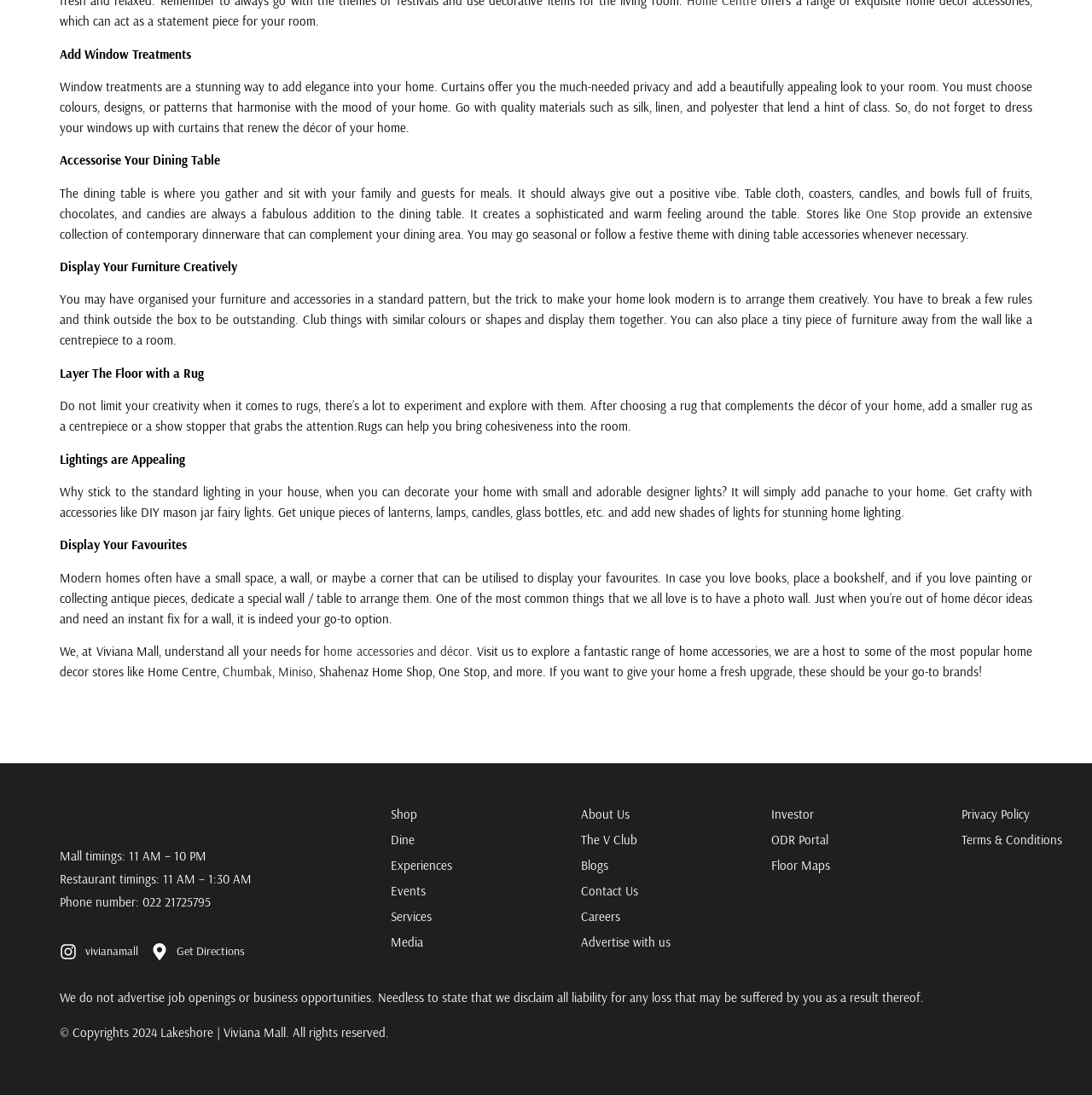Indicate the bounding box coordinates of the element that must be clicked to execute the instruction: "Explore 'Chumbak'". The coordinates should be given as four float numbers between 0 and 1, i.e., [left, top, right, bottom].

[0.204, 0.606, 0.249, 0.621]